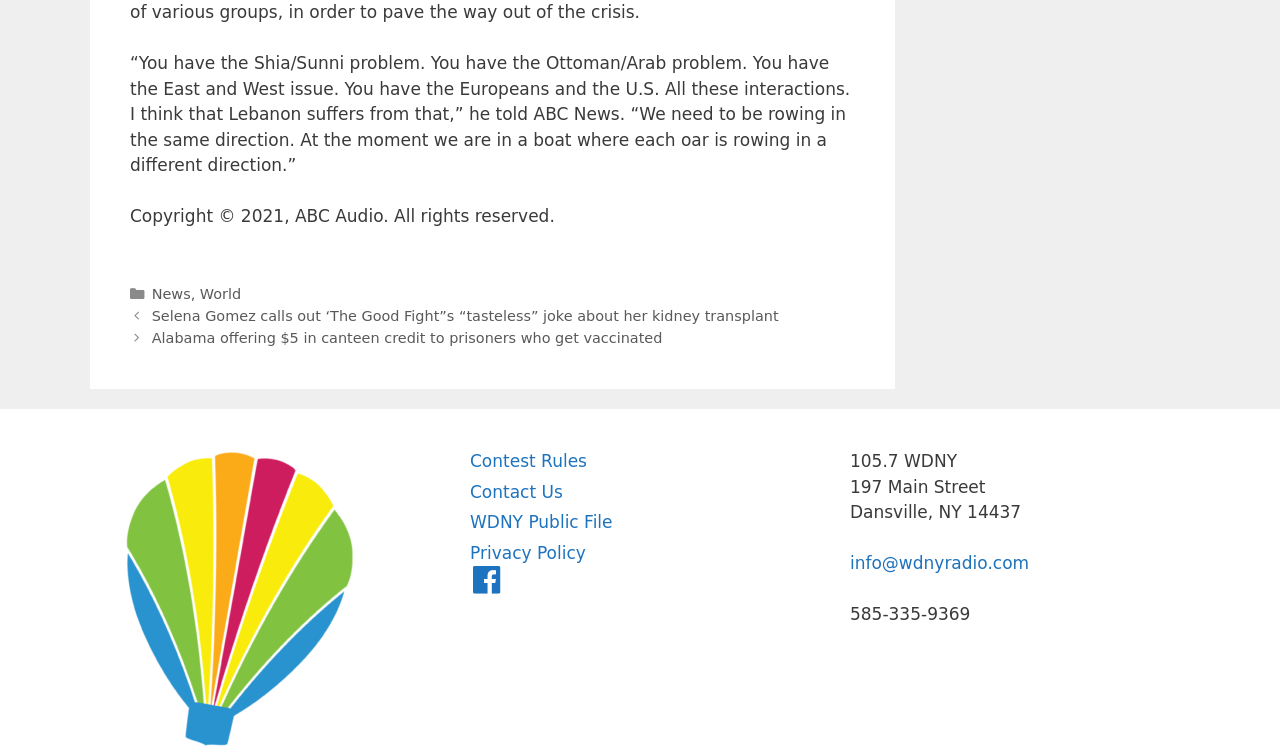Find the bounding box coordinates of the clickable element required to execute the following instruction: "Click on 'Contact Us'". Provide the coordinates as four float numbers between 0 and 1, i.e., [left, top, right, bottom].

[0.367, 0.646, 0.44, 0.673]